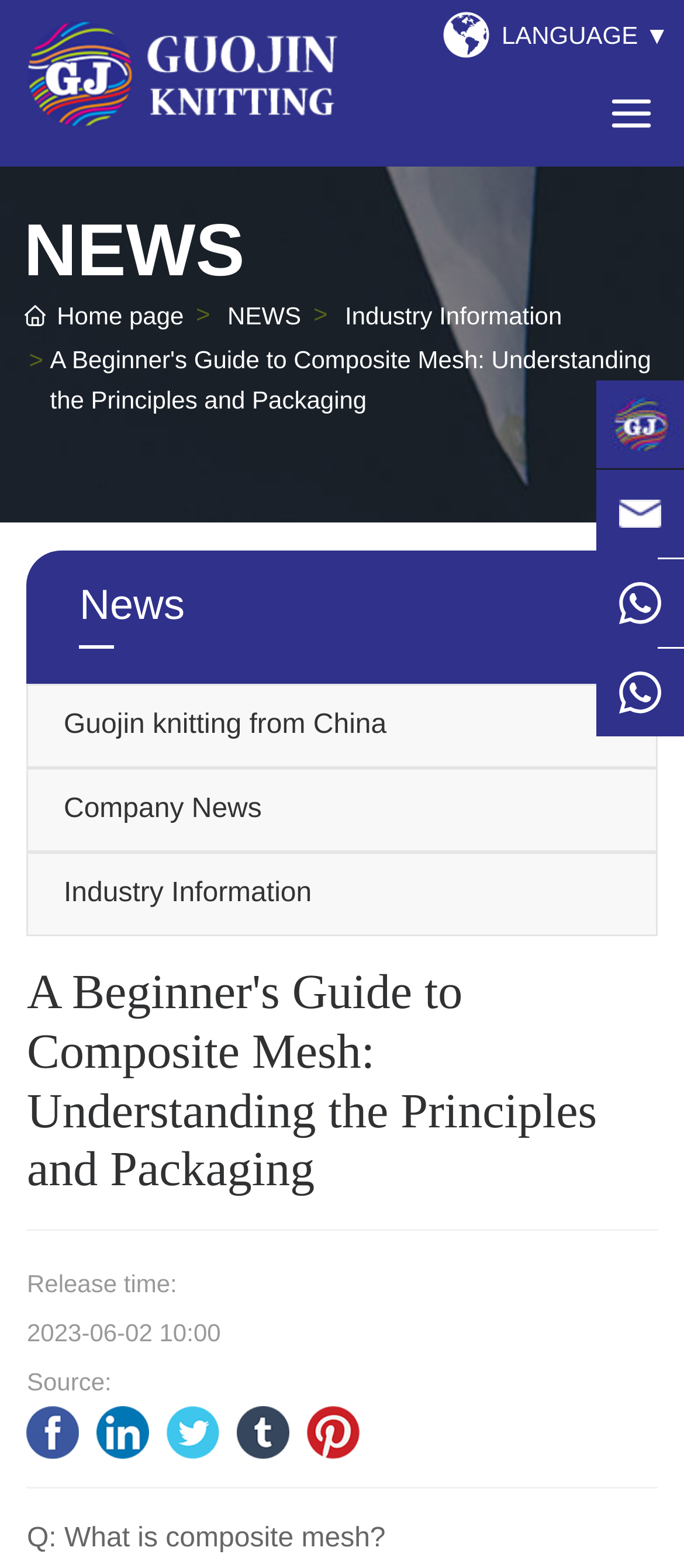Please provide a comprehensive answer to the question below using the information from the image: What is the topic of the article?

The topic of the article is 'A Beginner's Guide to Composite Mesh: Understanding the Principles and Packaging' which is the main heading of the webpage, indicating that the article is about composite mesh.